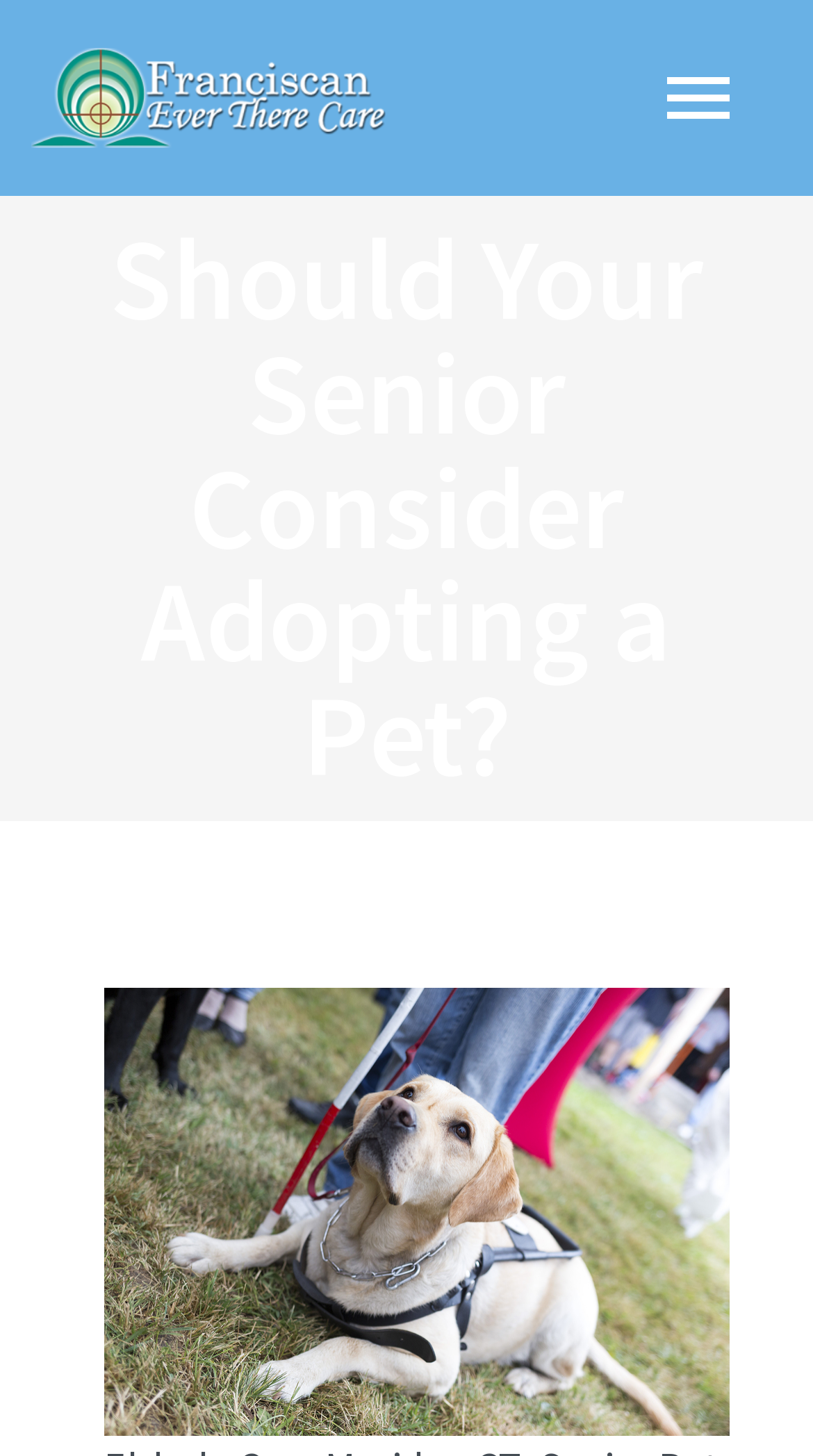Pinpoint the bounding box coordinates of the element to be clicked to execute the instruction: "Click on Wedding & Gifts".

None